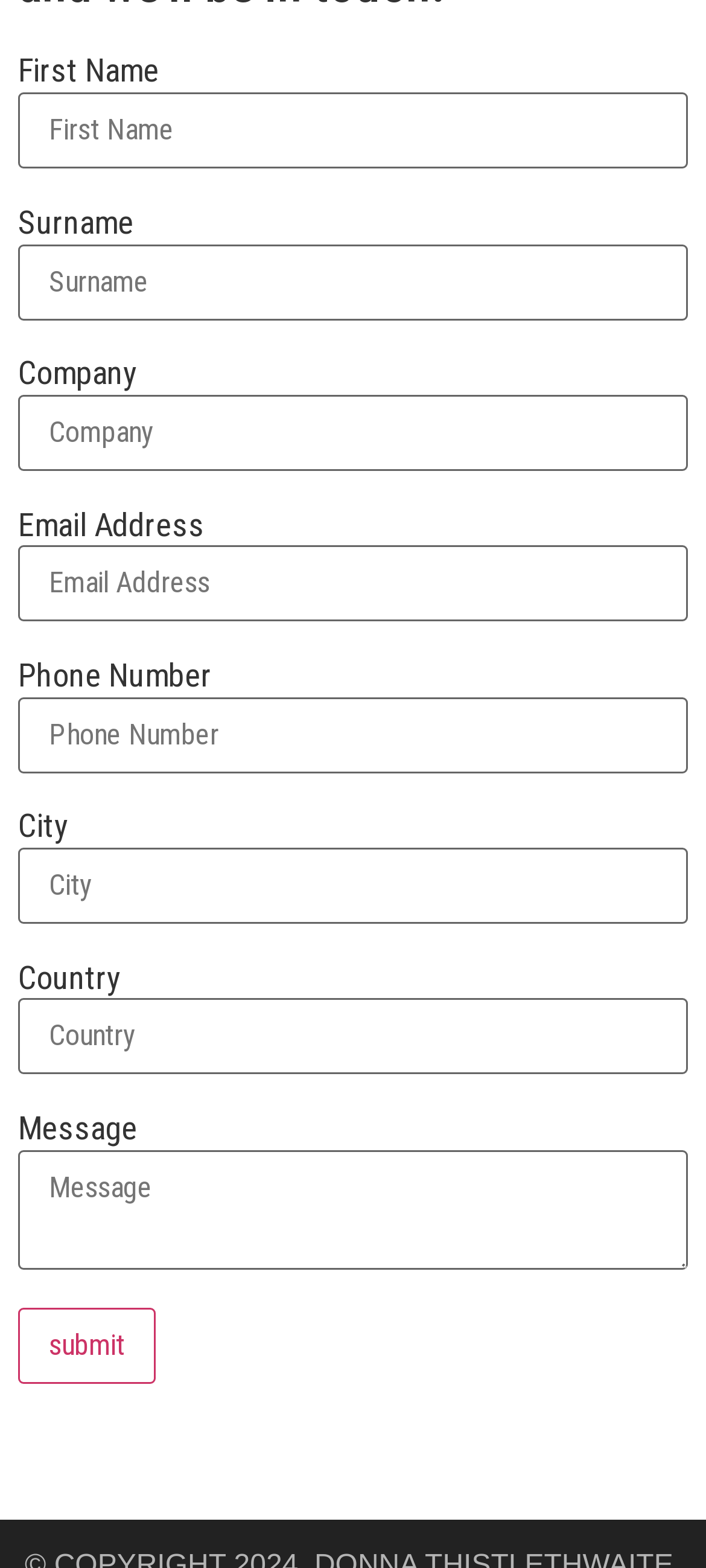Locate the bounding box coordinates of the clickable region to complete the following instruction: "Write a message."

[0.026, 0.733, 0.974, 0.81]